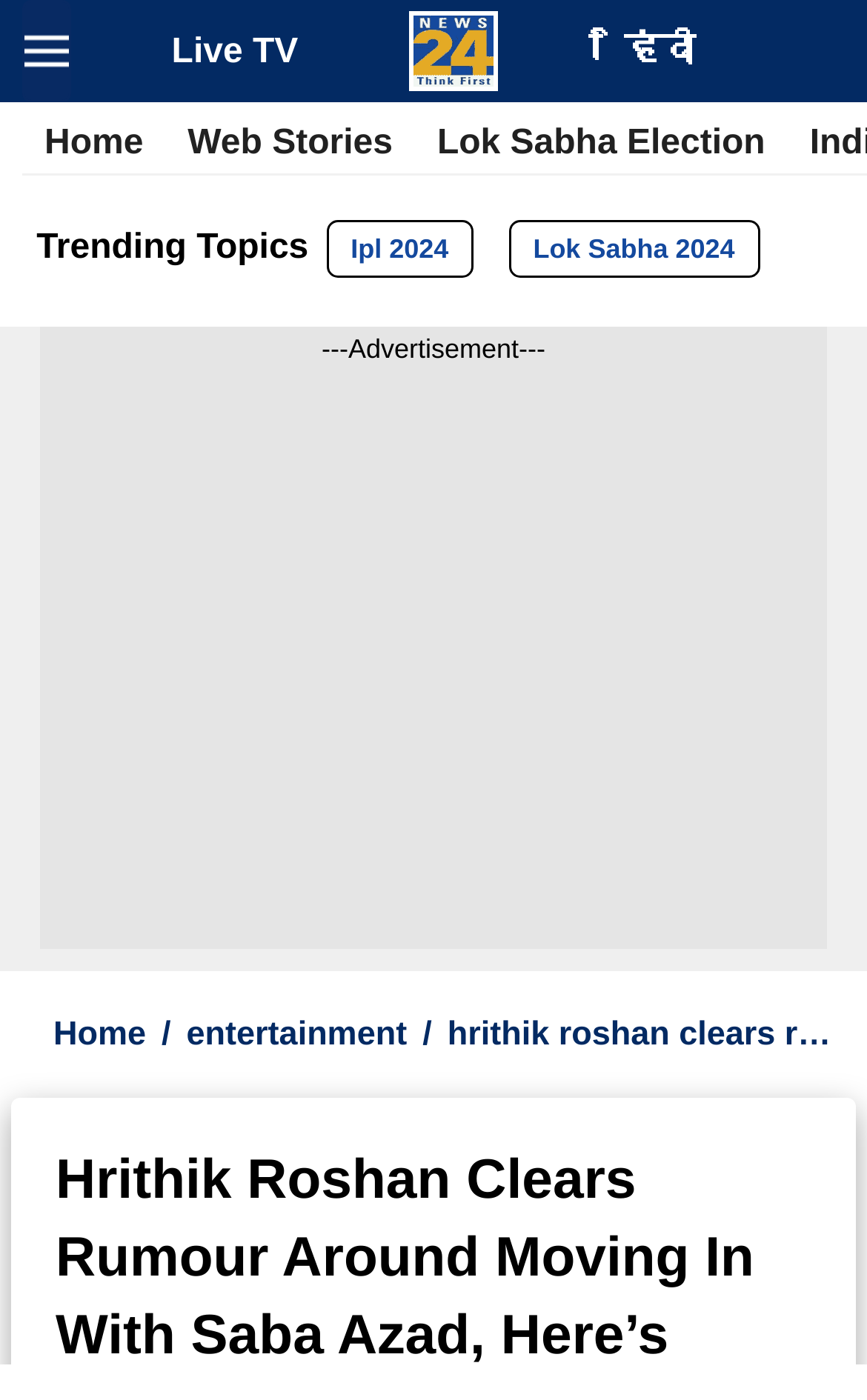What is the logo of the website?
Refer to the screenshot and deliver a thorough answer to the question presented.

The logo of the website is 'news24 logo' which can be found at the top left corner of the webpage, indicated by the image element with bounding box coordinates [0.472, 0.0, 0.574, 0.073] and OCR text 'news24 logo'.